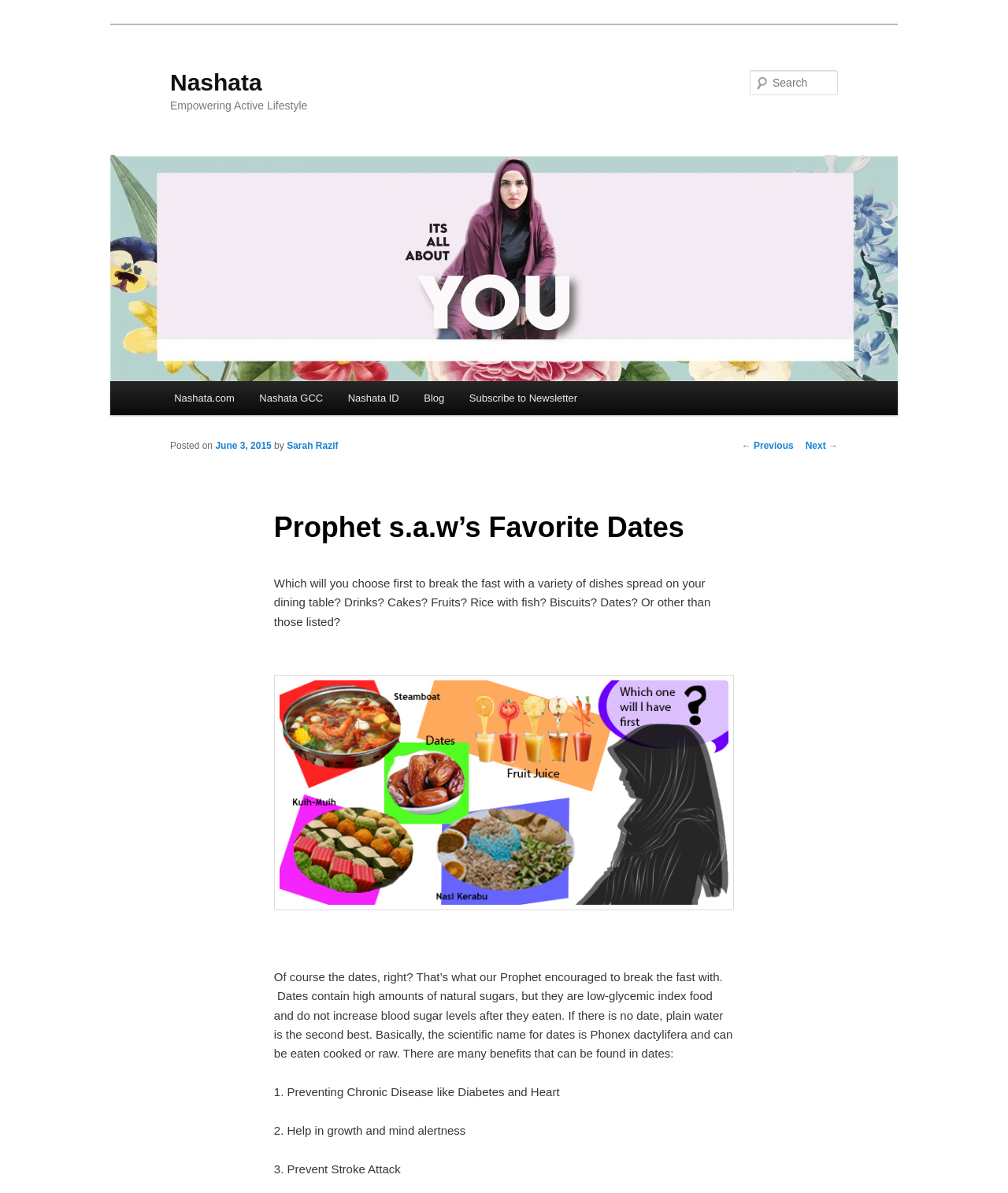Please specify the bounding box coordinates of the clickable section necessary to execute the following command: "Search for something".

[0.744, 0.059, 0.831, 0.08]